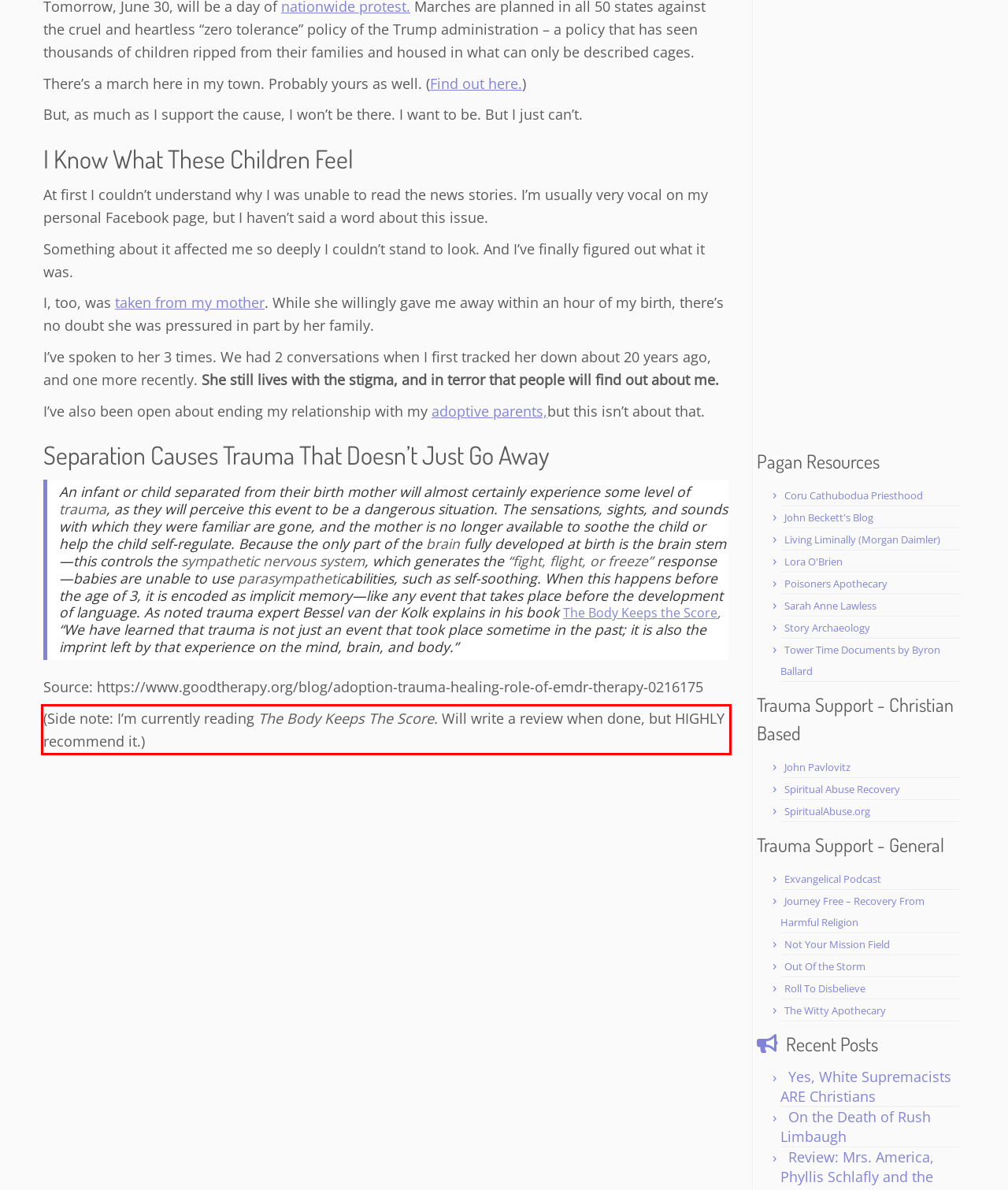Using the provided screenshot, read and generate the text content within the red-bordered area.

(Side note: I’m currently reading The Body Keeps The Score. Will write a review when done, but HIGHLY recommend it.)